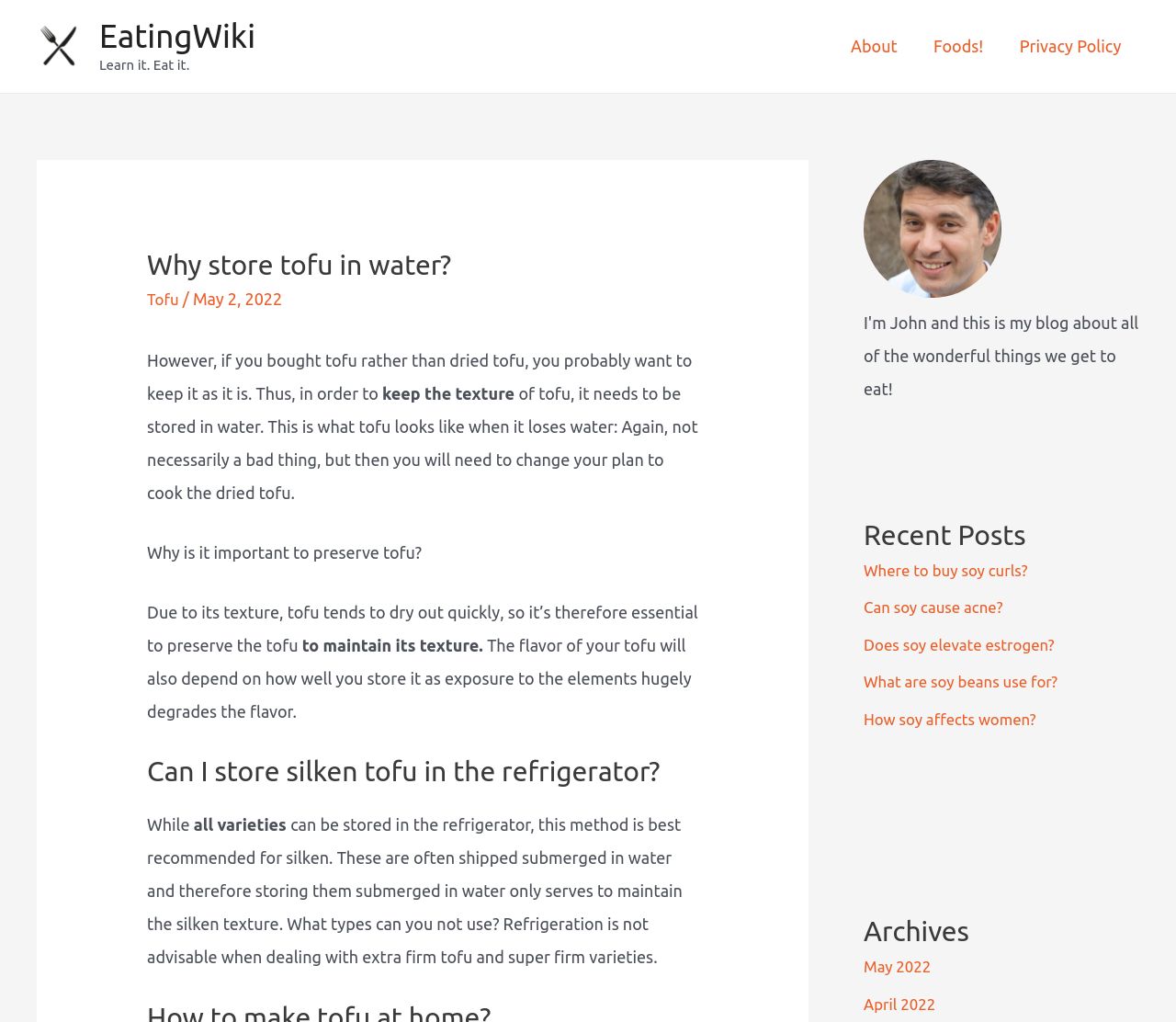Pinpoint the bounding box coordinates of the clickable area necessary to execute the following instruction: "Click the 'About' link". The coordinates should be given as four float numbers between 0 and 1, namely [left, top, right, bottom].

[0.716, 0.014, 0.784, 0.077]